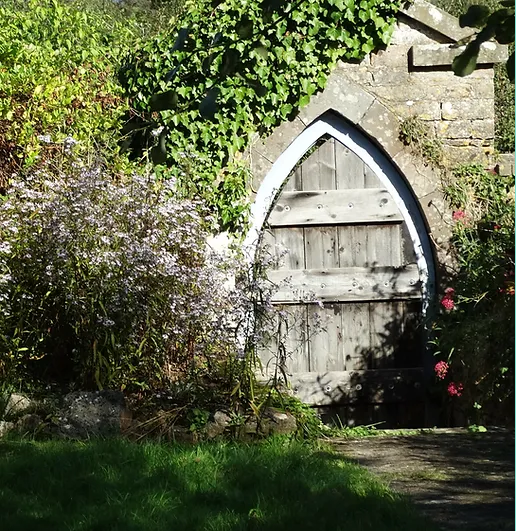What is illuminating the area in the image?
Offer a detailed and exhaustive answer to the question.

The caption states that 'soft sunlight bathes the area', which indicates that the source of illumination in the image is natural sunlight.